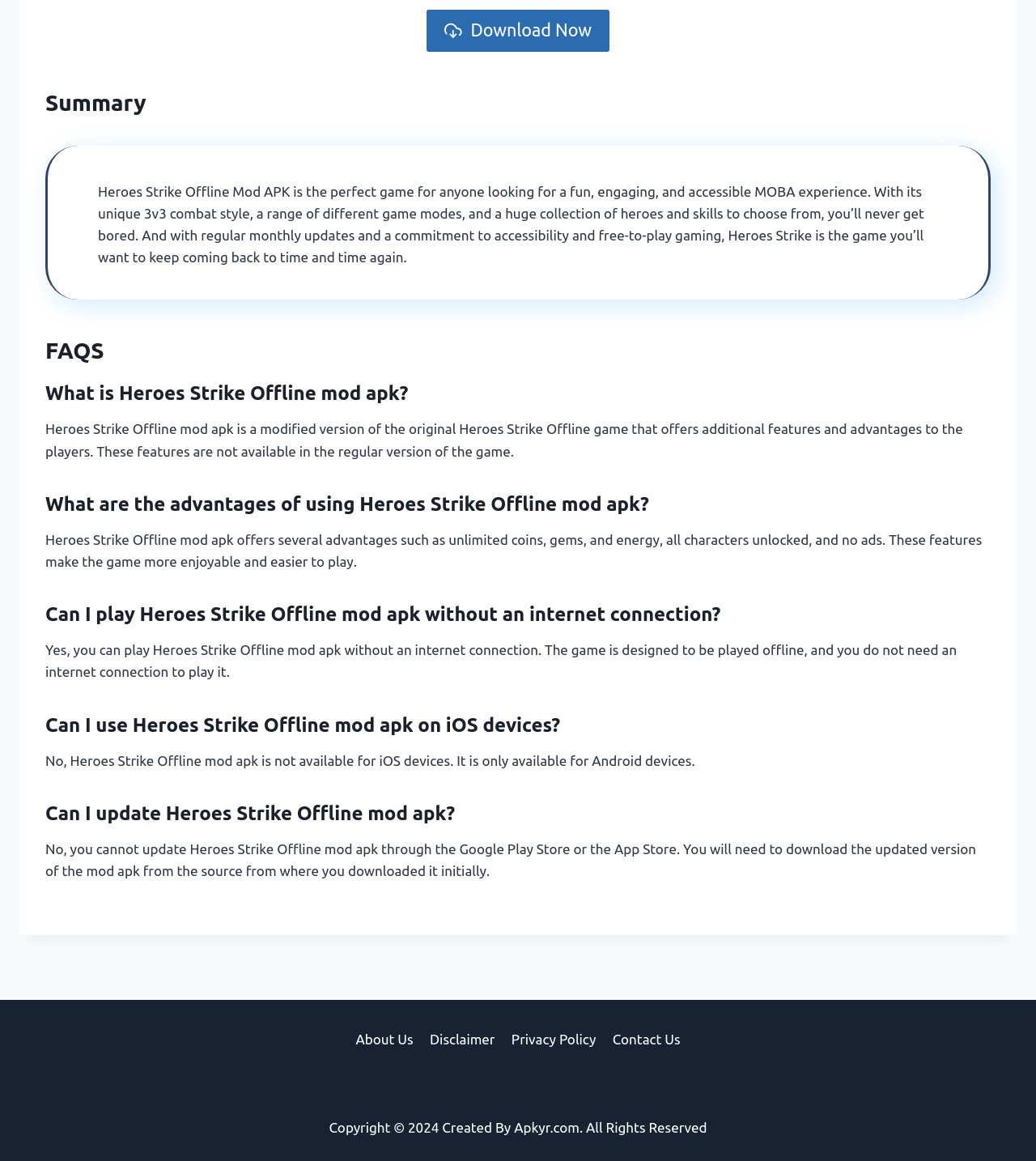What are the advantages of using Heroes Strike Offline mod apk?
Using the information presented in the image, please offer a detailed response to the question.

According to the webpage, Heroes Strike Offline mod apk offers several advantages such as unlimited coins, gems, and energy, all characters unlocked, and no ads. These features make the game more enjoyable and easier to play.